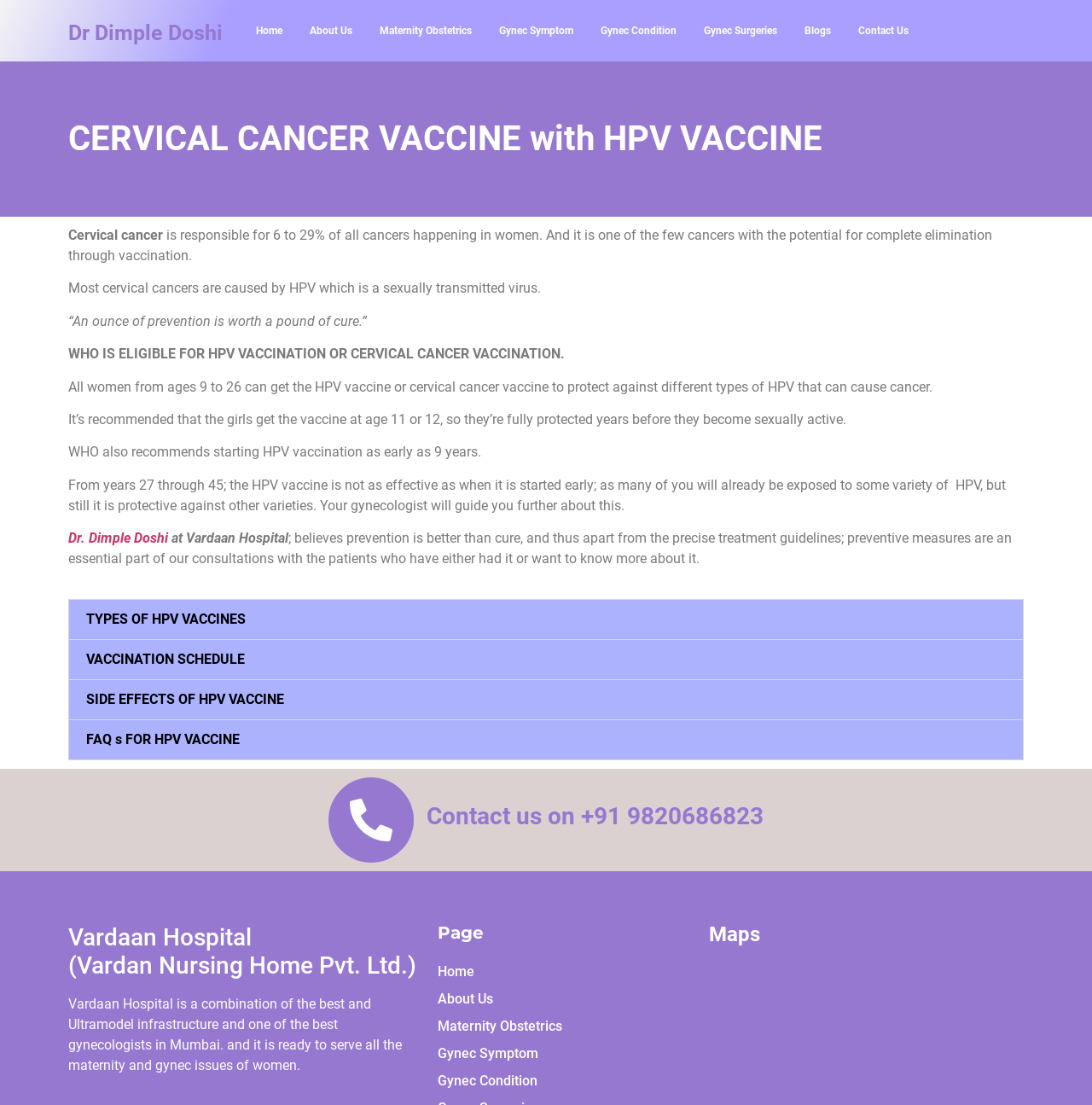Using the webpage screenshot, find the UI element described by SIDE EFFECTS OF HPV VACCINE. Provide the bounding box coordinates in the format (top-left x, top-left y, bottom-right x, bottom-right y), ensuring all values are floating point numbers between 0 and 1.

[0.063, 0.615, 0.937, 0.651]